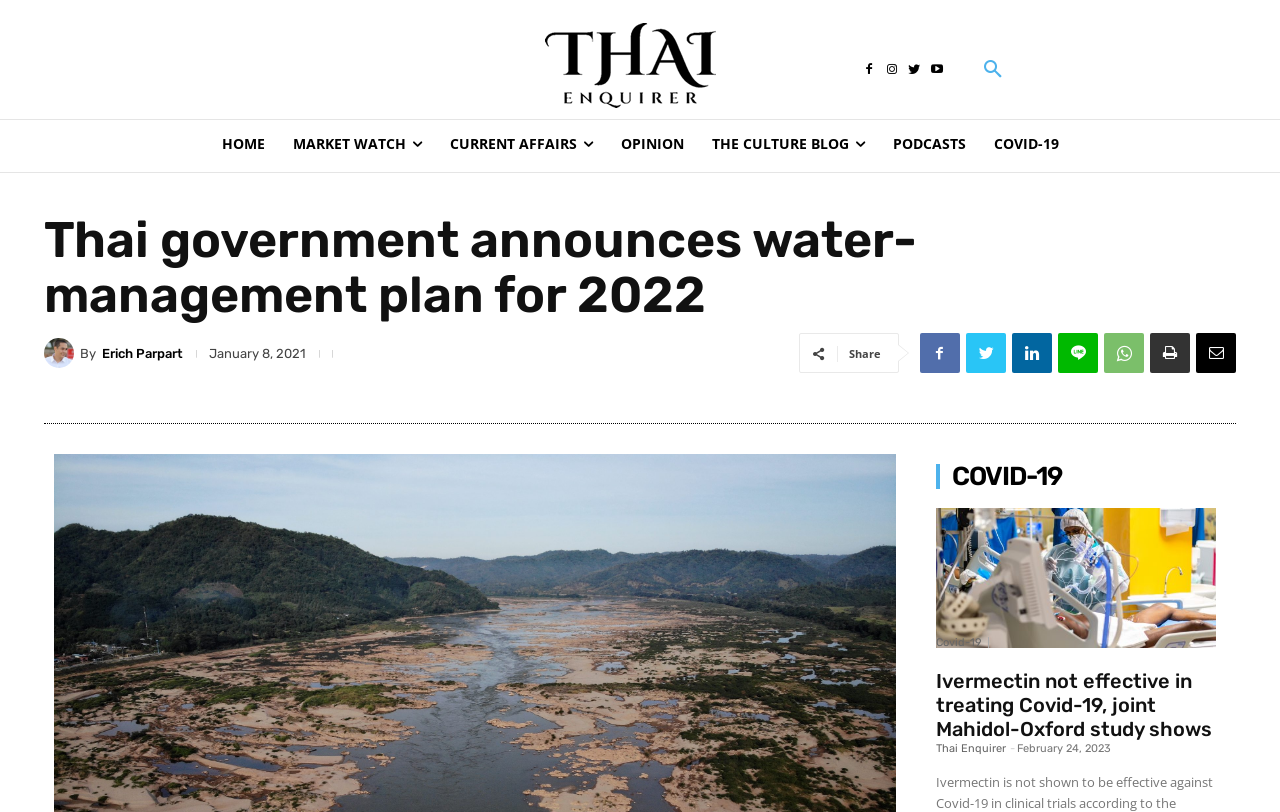Can you specify the bounding box coordinates of the area that needs to be clicked to fulfill the following instruction: "Share the article"?

[0.663, 0.426, 0.688, 0.445]